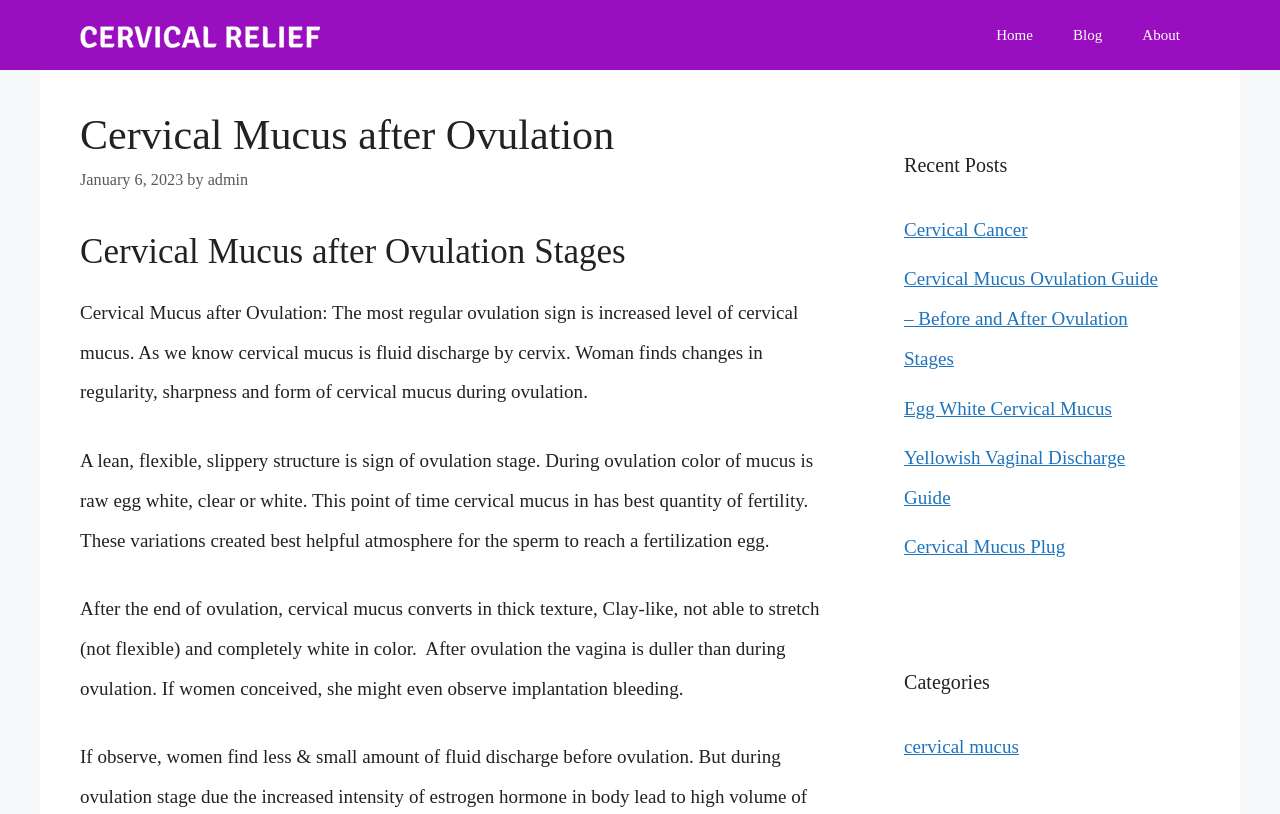Please find the bounding box coordinates of the element that needs to be clicked to perform the following instruction: "Explore the 'Categories' section". The bounding box coordinates should be four float numbers between 0 and 1, represented as [left, top, right, bottom].

[0.706, 0.82, 0.906, 0.856]